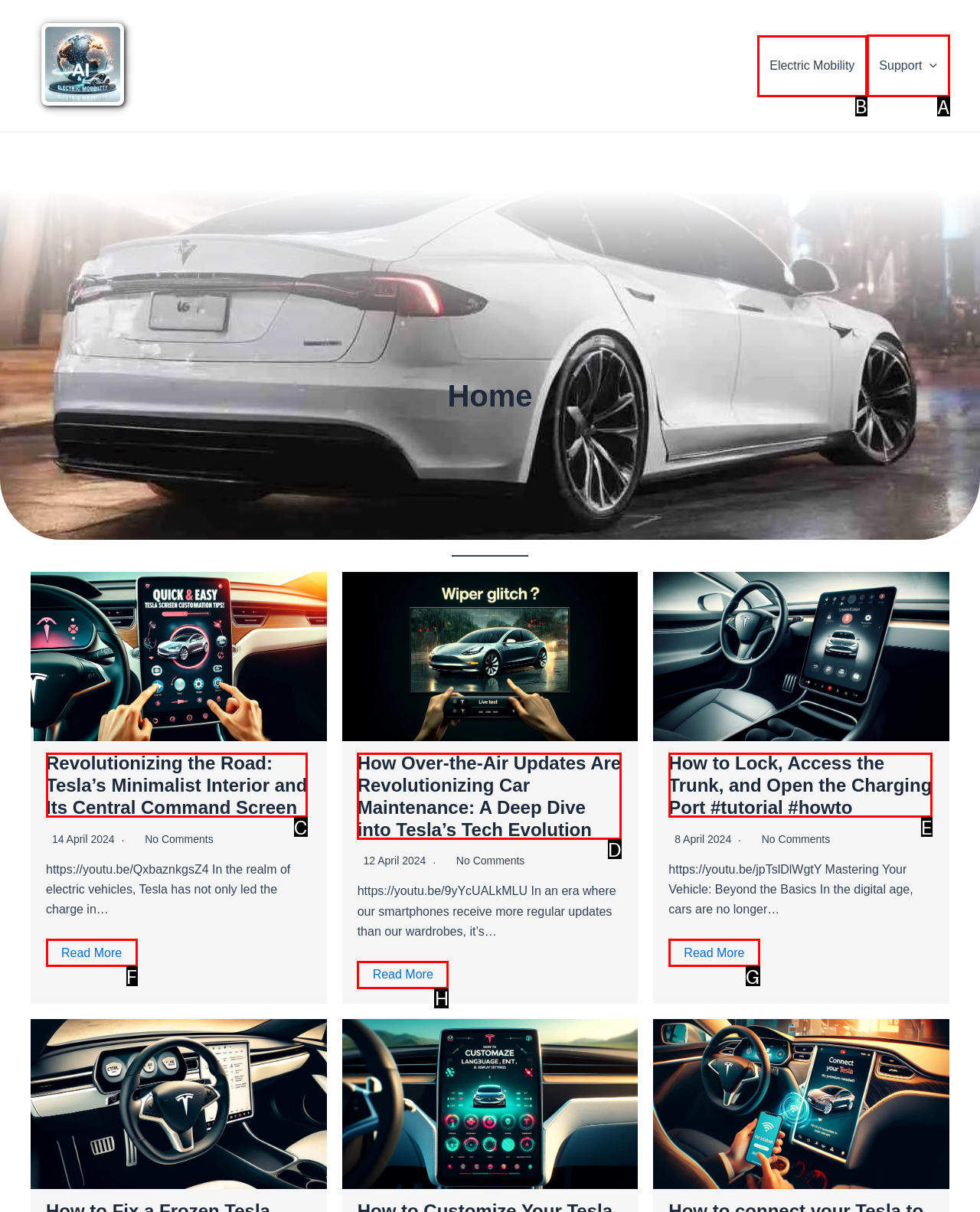Determine which HTML element should be clicked to carry out the following task: Toggle Support Menu Respond with the letter of the appropriate option.

A